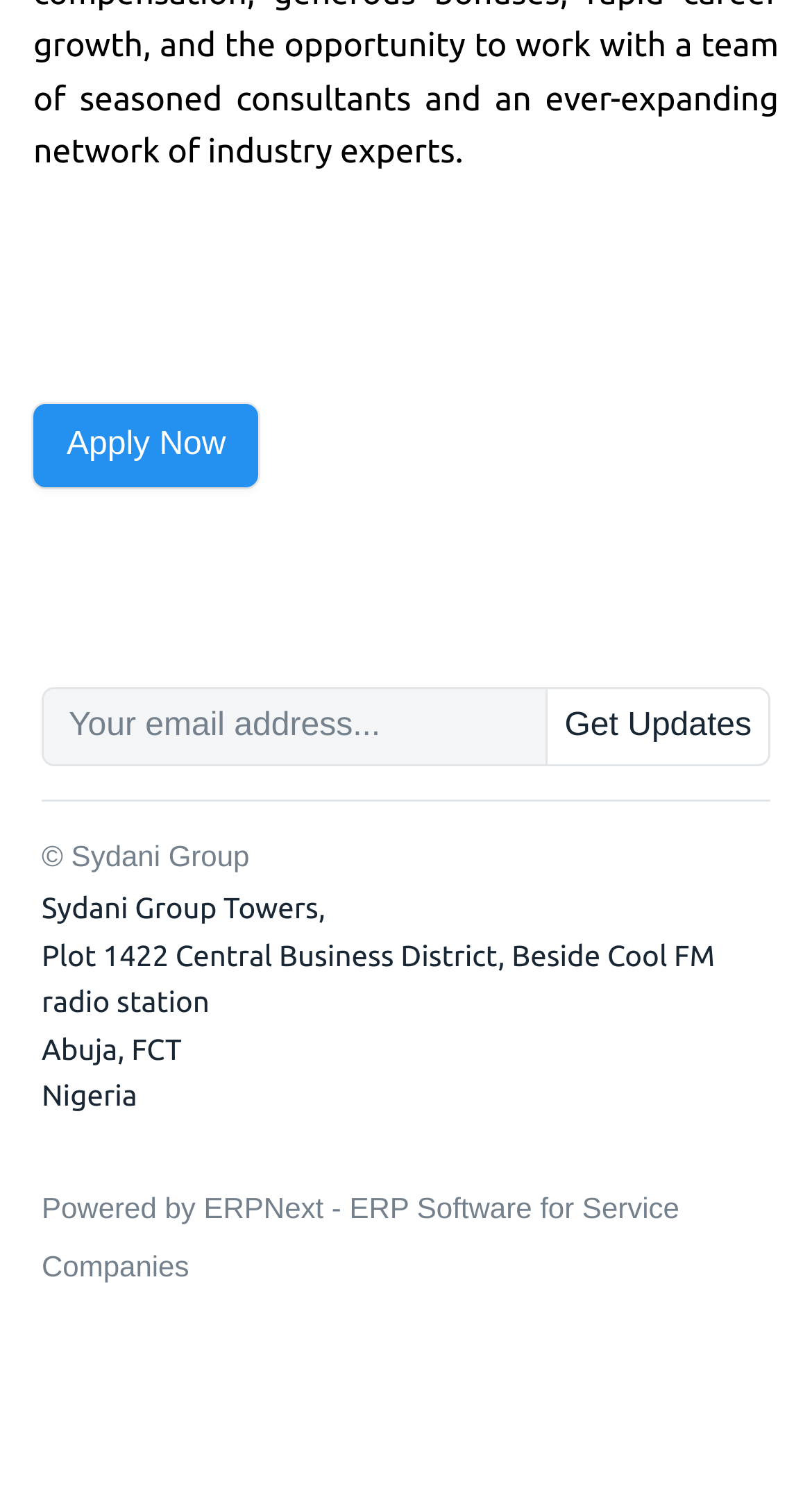Given the description of a UI element: "Richard Roundtree", identify the bounding box coordinates of the matching element in the webpage screenshot.

None